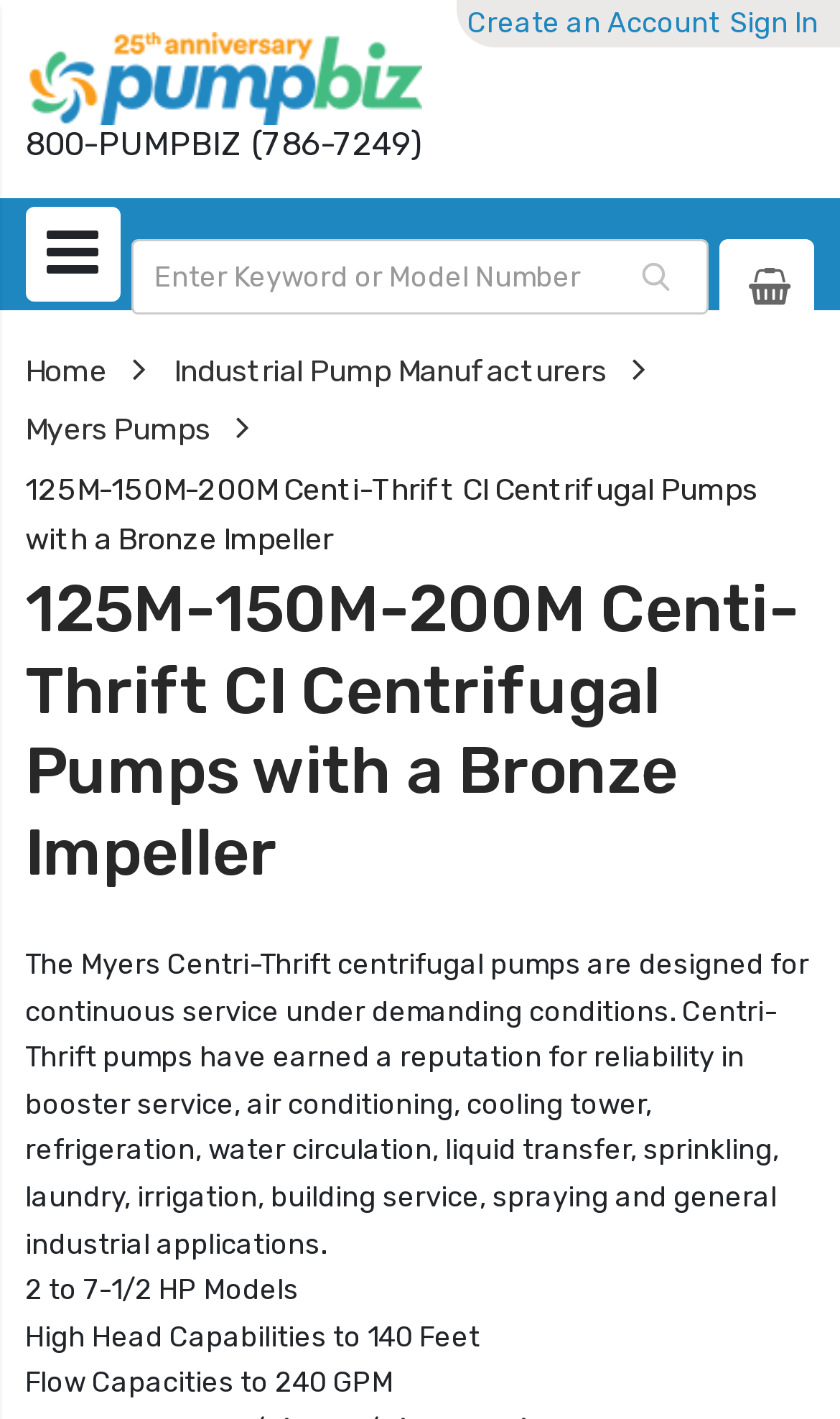Please specify the bounding box coordinates of the element that should be clicked to execute the given instruction: 'Search for a product'. Ensure the coordinates are four float numbers between 0 and 1, expressed as [left, top, right, bottom].

[0.156, 0.169, 0.844, 0.222]